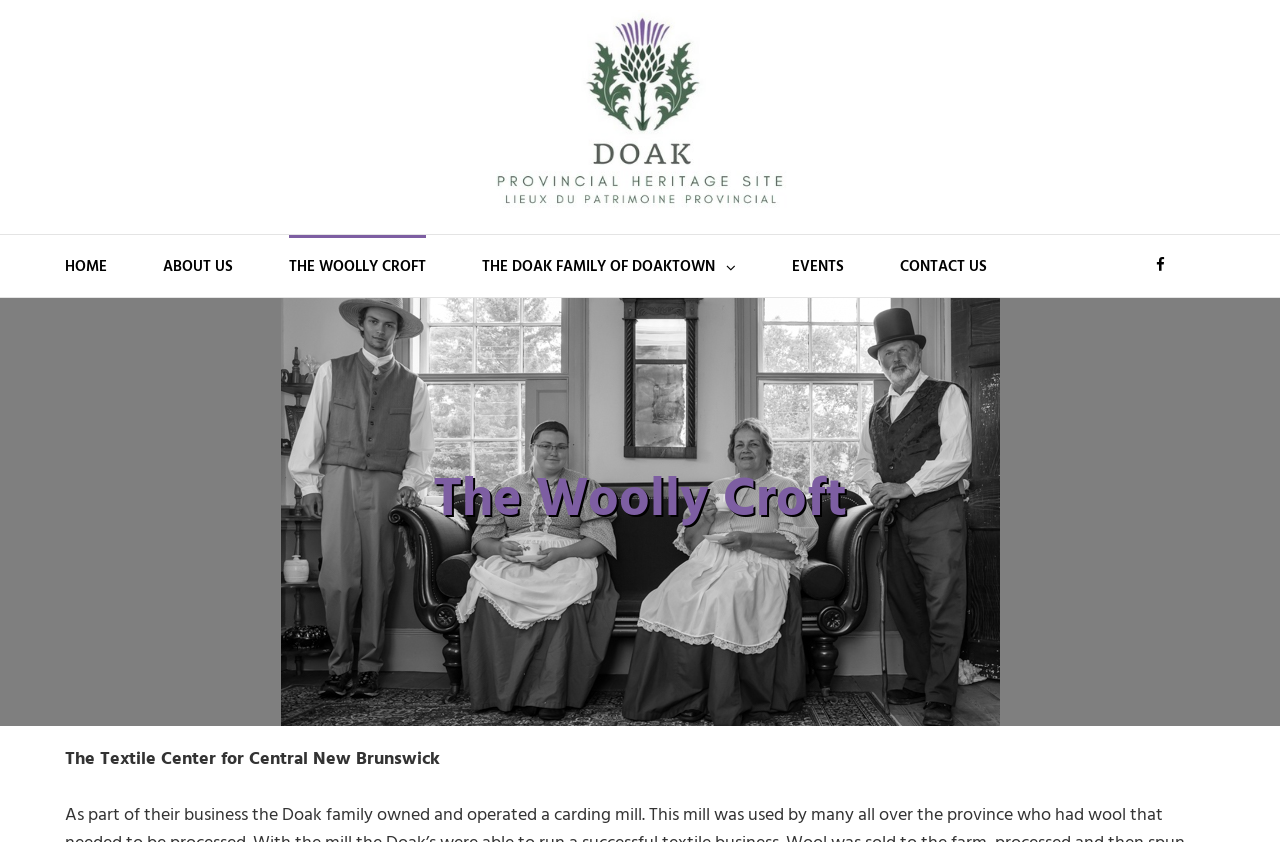Determine the bounding box coordinates of the region to click in order to accomplish the following instruction: "visit Doak Provincial Heritage Site". Provide the coordinates as four float numbers between 0 and 1, specifically [left, top, right, bottom].

[0.383, 0.012, 0.617, 0.257]